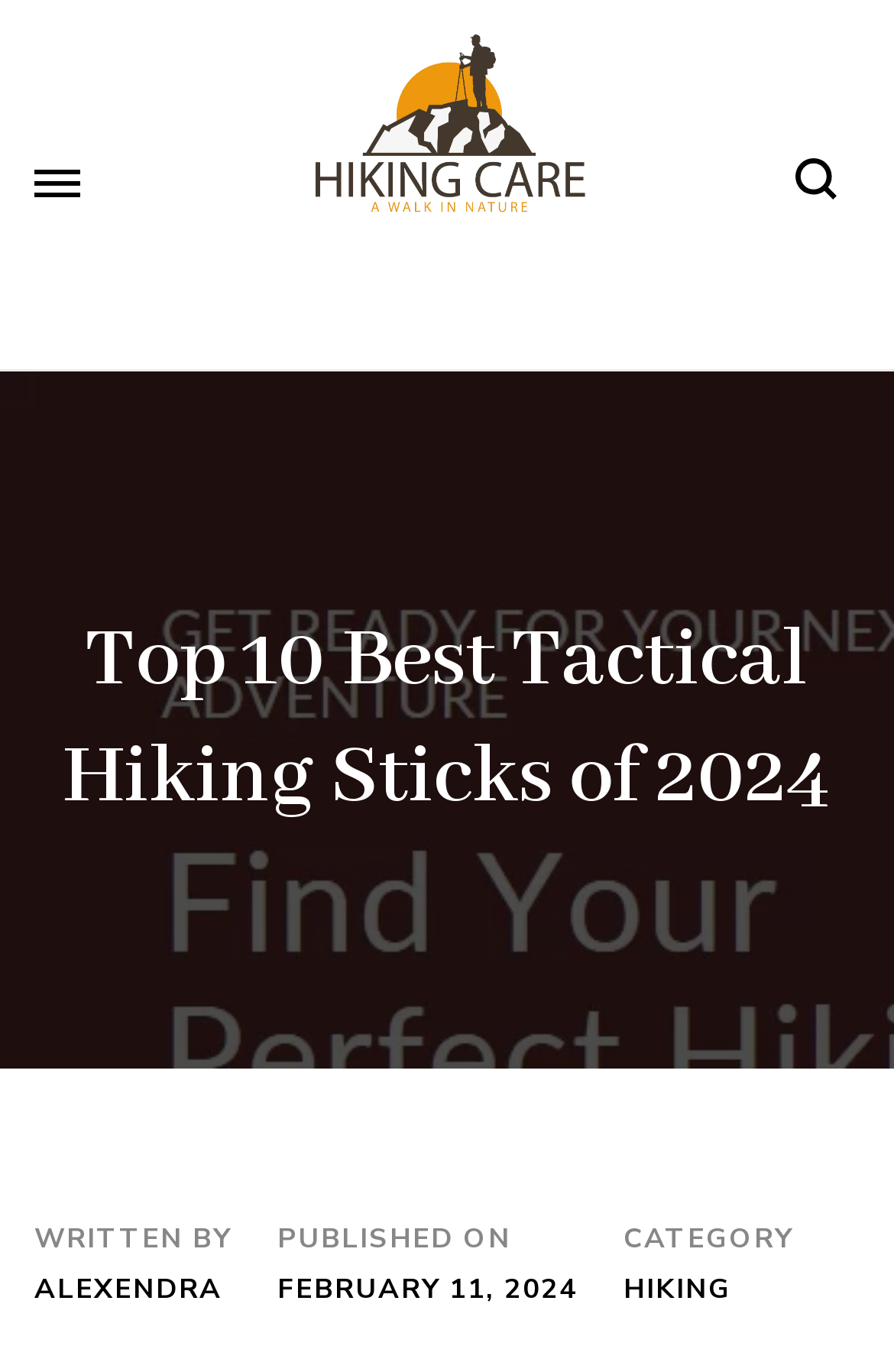When was the article published?
Based on the image, please offer an in-depth response to the question.

The publication date can be found below the main heading, where it says 'PUBLISHED ON FEBRUARY 11, 2024'.